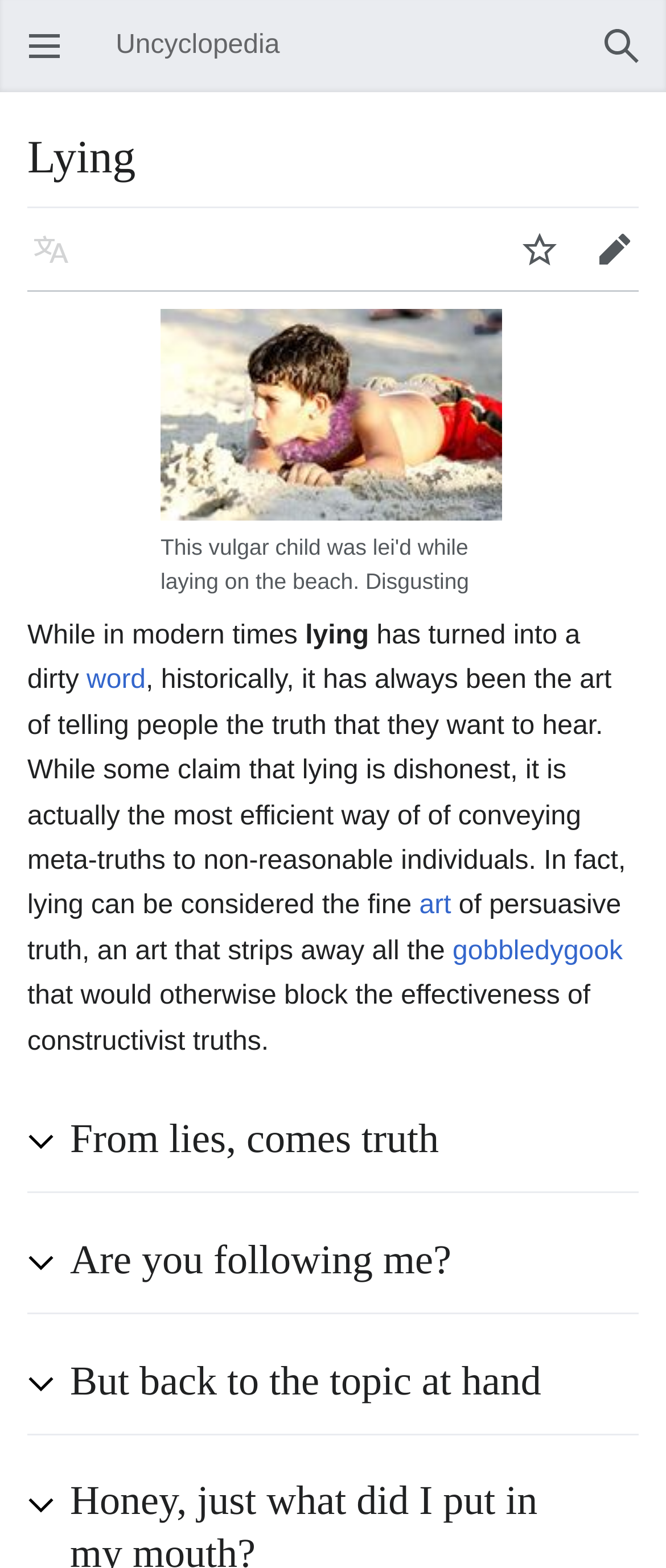Please reply to the following question with a single word or a short phrase:
What is the purpose of lying according to the webpage?

Conveying meta-truths